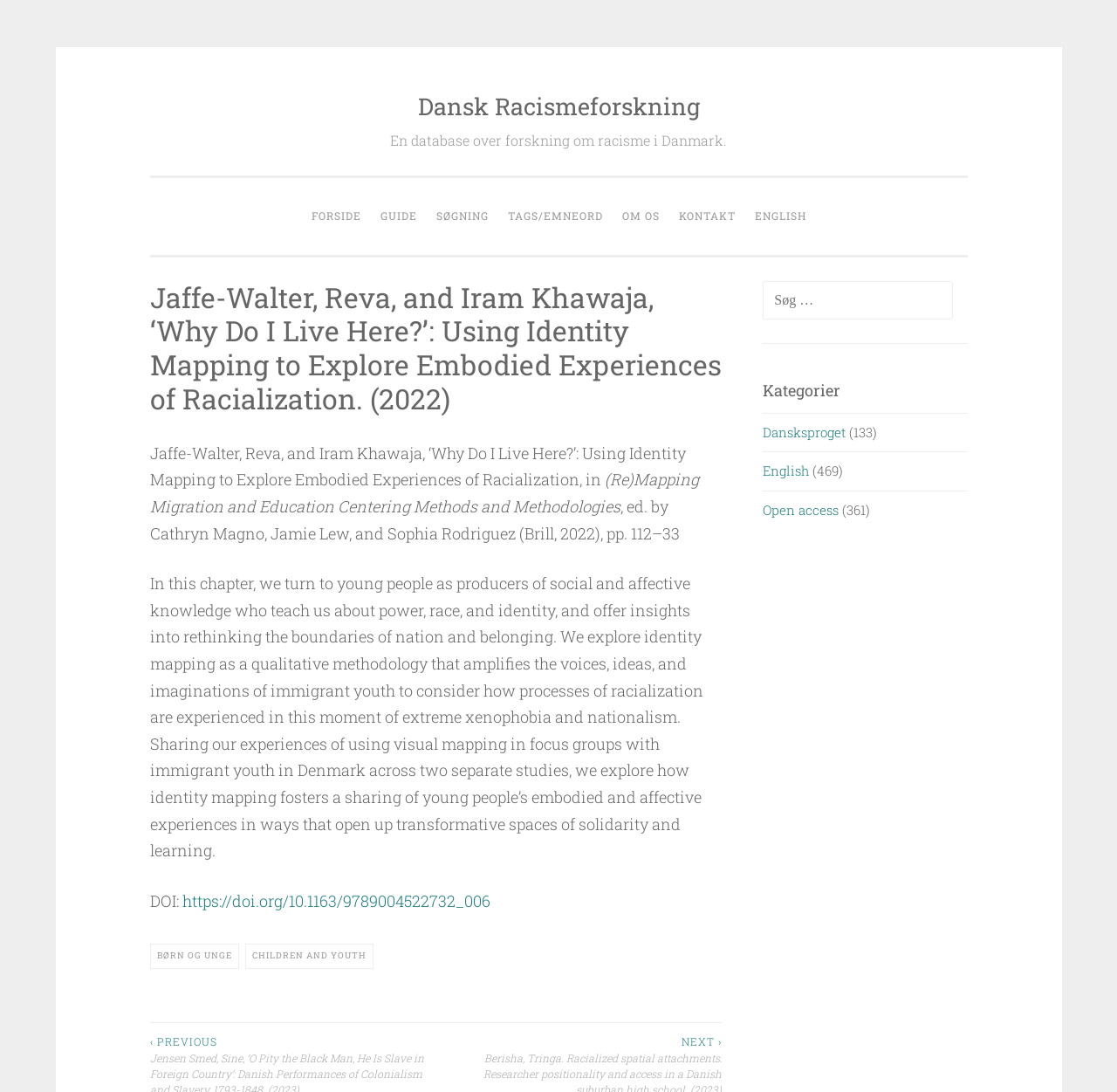Using the details in the image, give a detailed response to the question below:
What is the title of the article?

I found the title of the article by looking at the heading element with the text 'Jaffe-Walter, Reva, and Iram Khawaja, ‘Why Do I Live Here?’: Using Identity Mapping to Explore Embodied Experiences of Racialization. (2022)' which is located at the top of the article section.